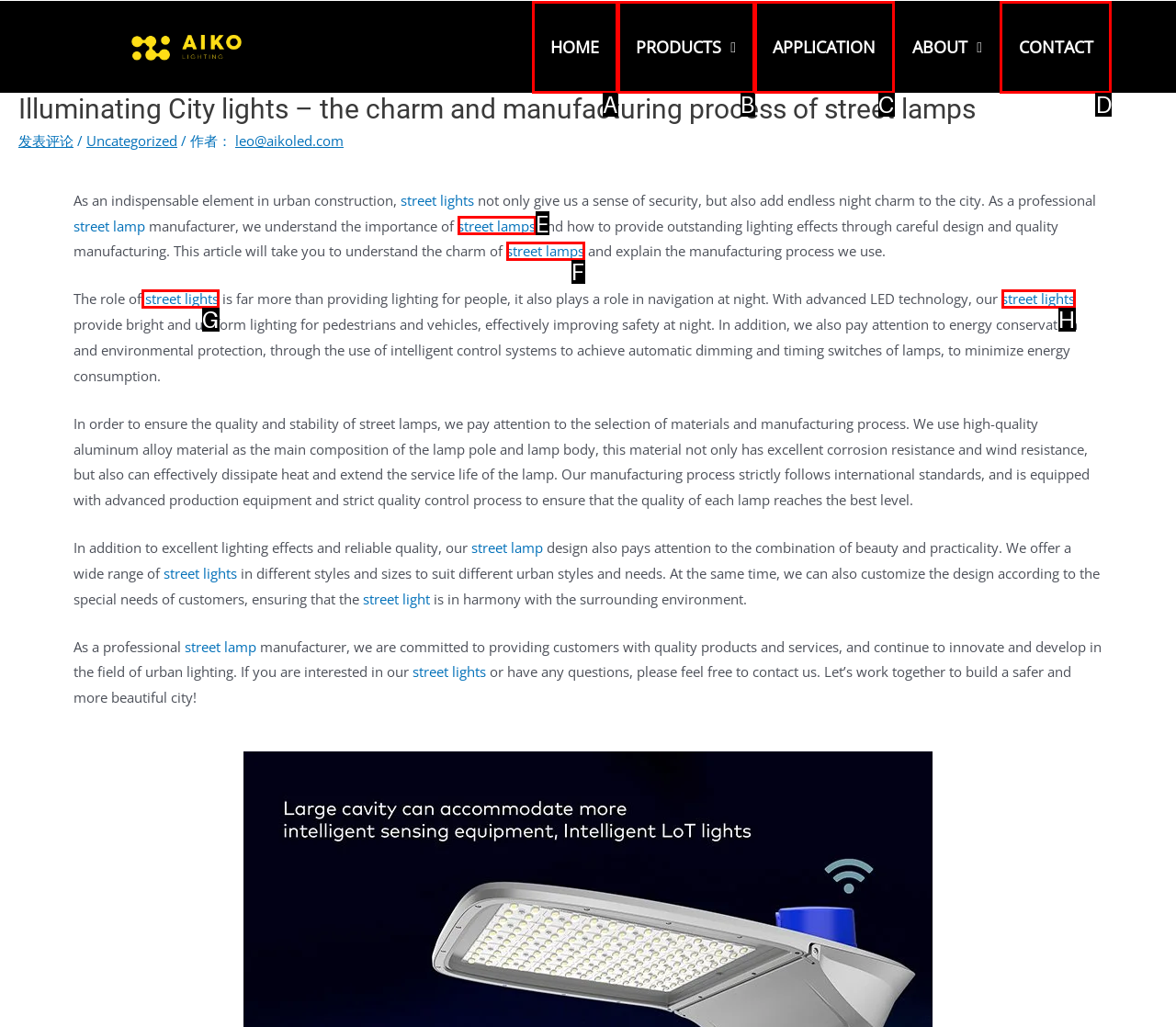Based on the element described as: street lamps
Find and respond with the letter of the correct UI element.

E